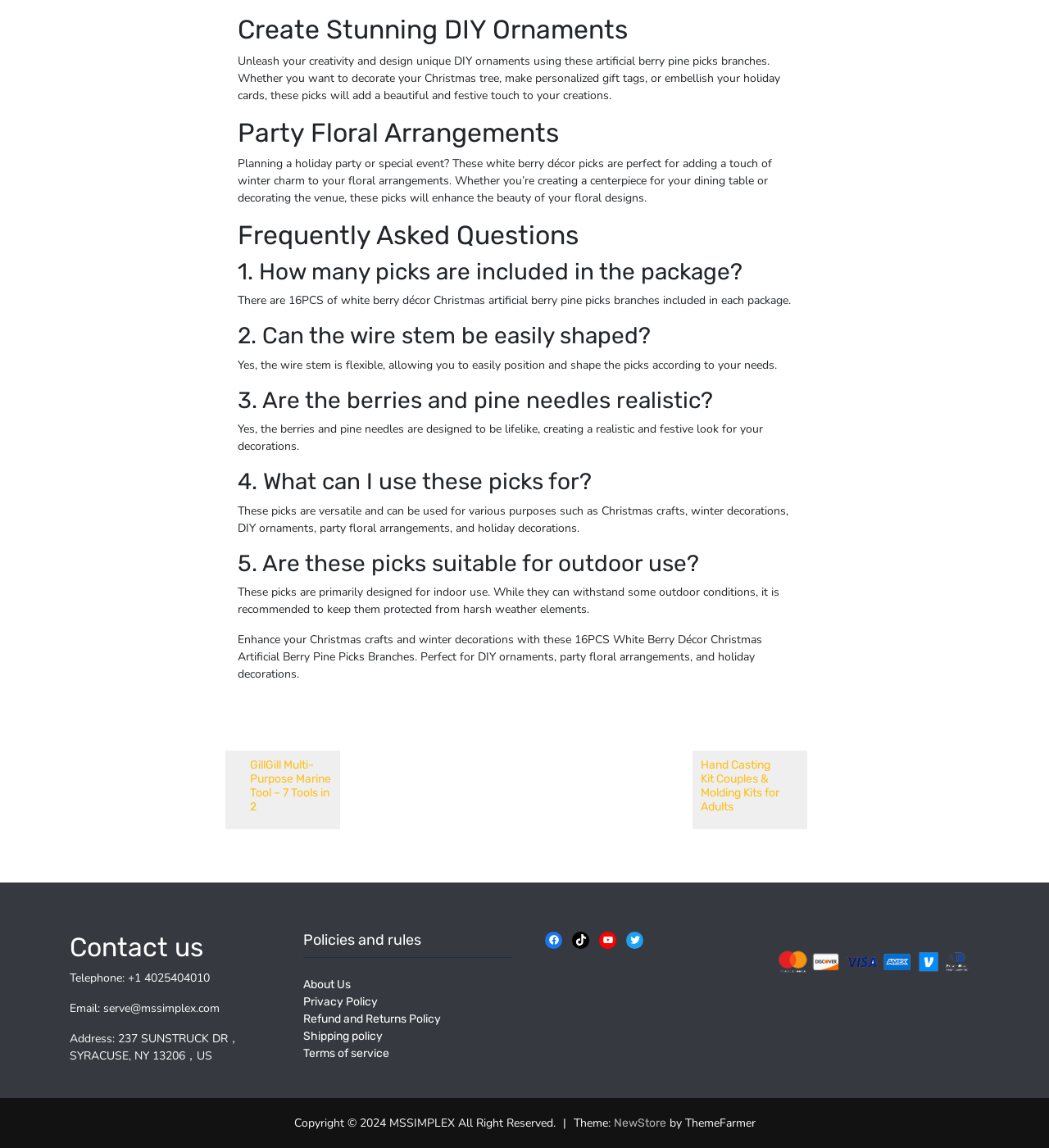Can you show the bounding box coordinates of the region to click on to complete the task described in the instruction: "Click the 'Facebook' link"?

[0.52, 0.811, 0.536, 0.826]